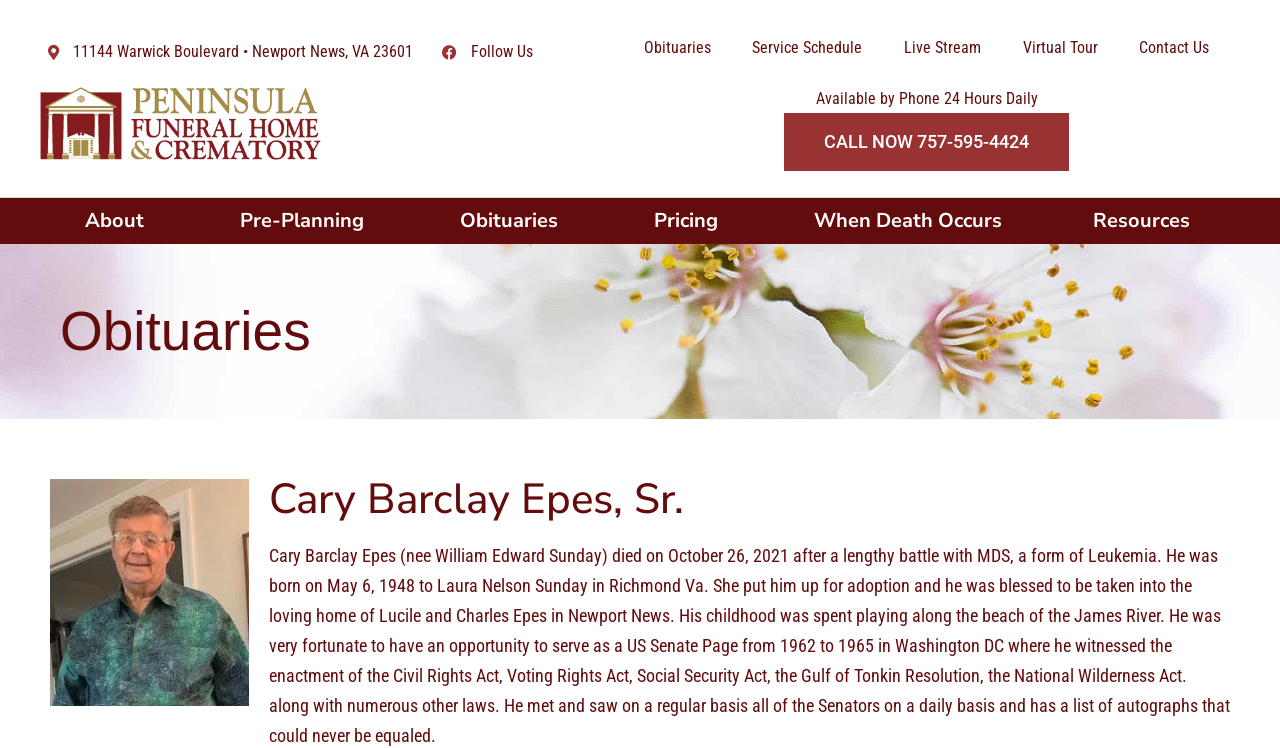Determine the bounding box coordinates for the UI element matching this description: "Service Schedule".

[0.572, 0.033, 0.69, 0.095]